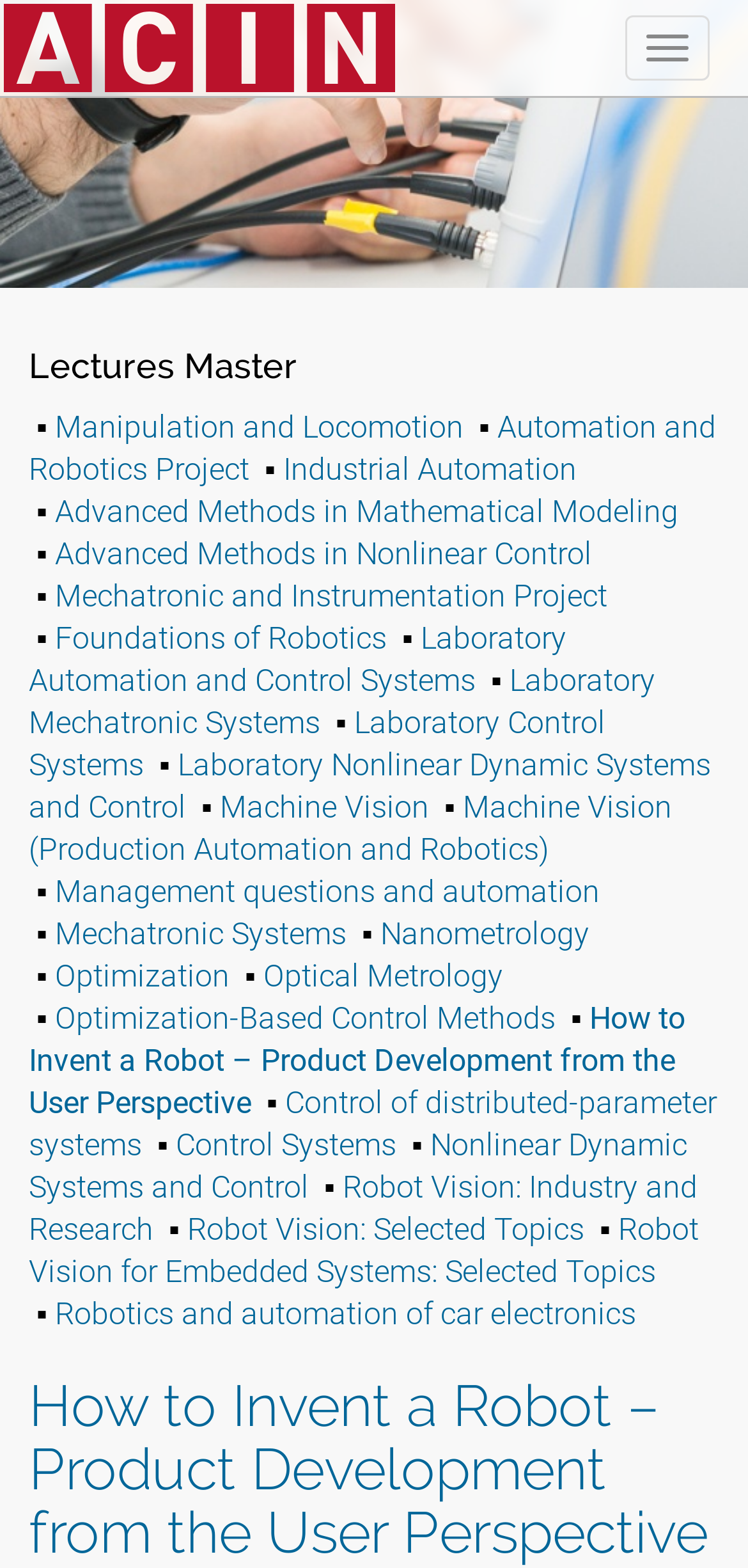Given the element description: "parent_node: Toggle navigation", predict the bounding box coordinates of this UI element. The coordinates must be four float numbers between 0 and 1, given as [left, top, right, bottom].

[0.0, 0.0, 0.535, 0.056]